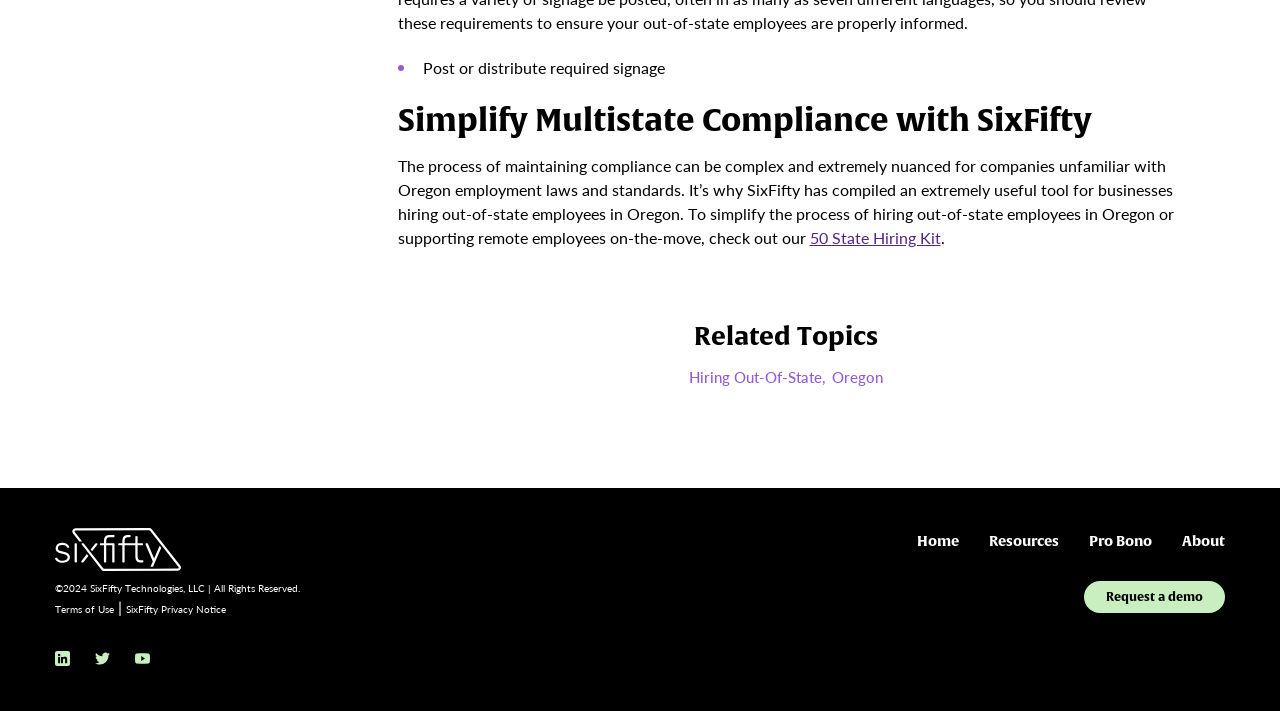Using the element description About, predict the bounding box coordinates for the UI element. Provide the coordinates in (top-left x, top-left y, bottom-right x, bottom-right y) format with values ranging from 0 to 1.

[0.923, 0.75, 0.957, 0.773]